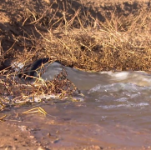Describe the image with as much detail as possible.

The image depicts a water source meandering through a dry, barren landscape, characterized by patches of brown grass and sparse vegetation. The water, swirling gently, contrasts sharply with the surrounding dryness, symbolizing the critical water shortages faced by the Colorado River Basin. This visual serves to highlight the urgent issues of drought and water scarcity impacting agriculture and communities within the region. The image resonates with themes of environmental challenges and the necessity for sustainable water management, reflecting the ongoing narrative of adapting to increasingly arid conditions.